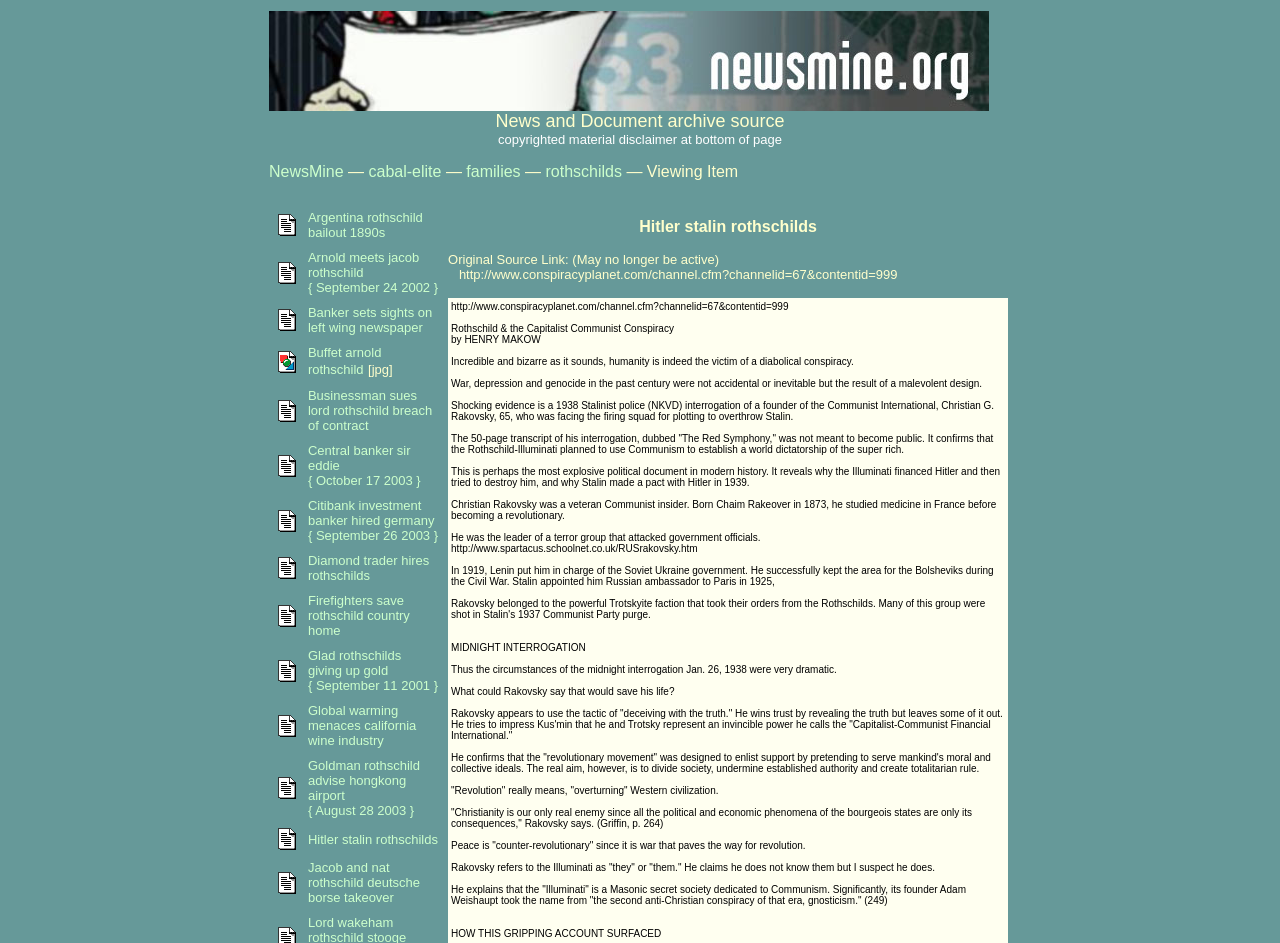Please identify the bounding box coordinates of the area that needs to be clicked to follow this instruction: "Go to the 'BRANDS' page".

None